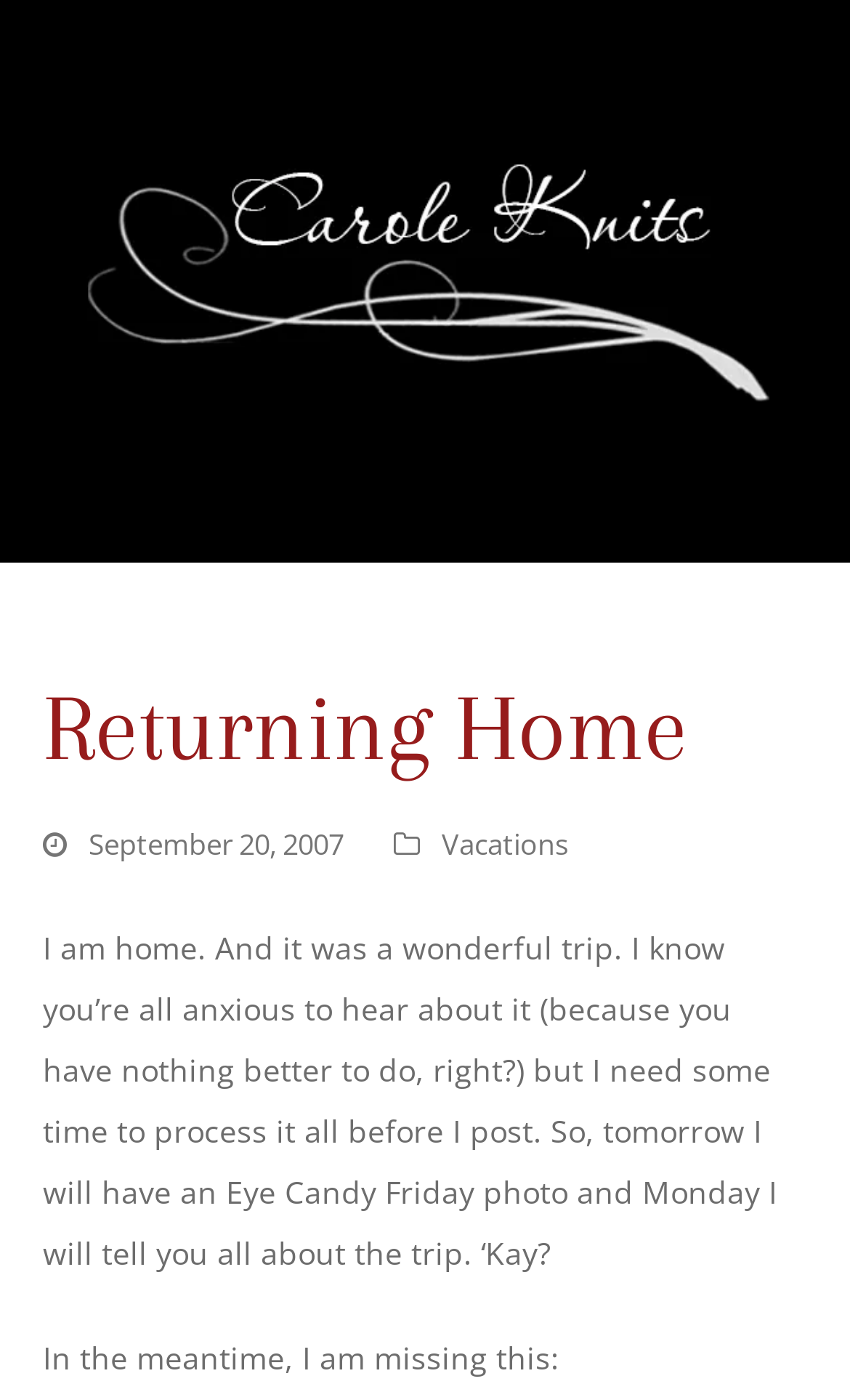What is the date of the blog post?
From the screenshot, supply a one-word or short-phrase answer.

September 20, 2007